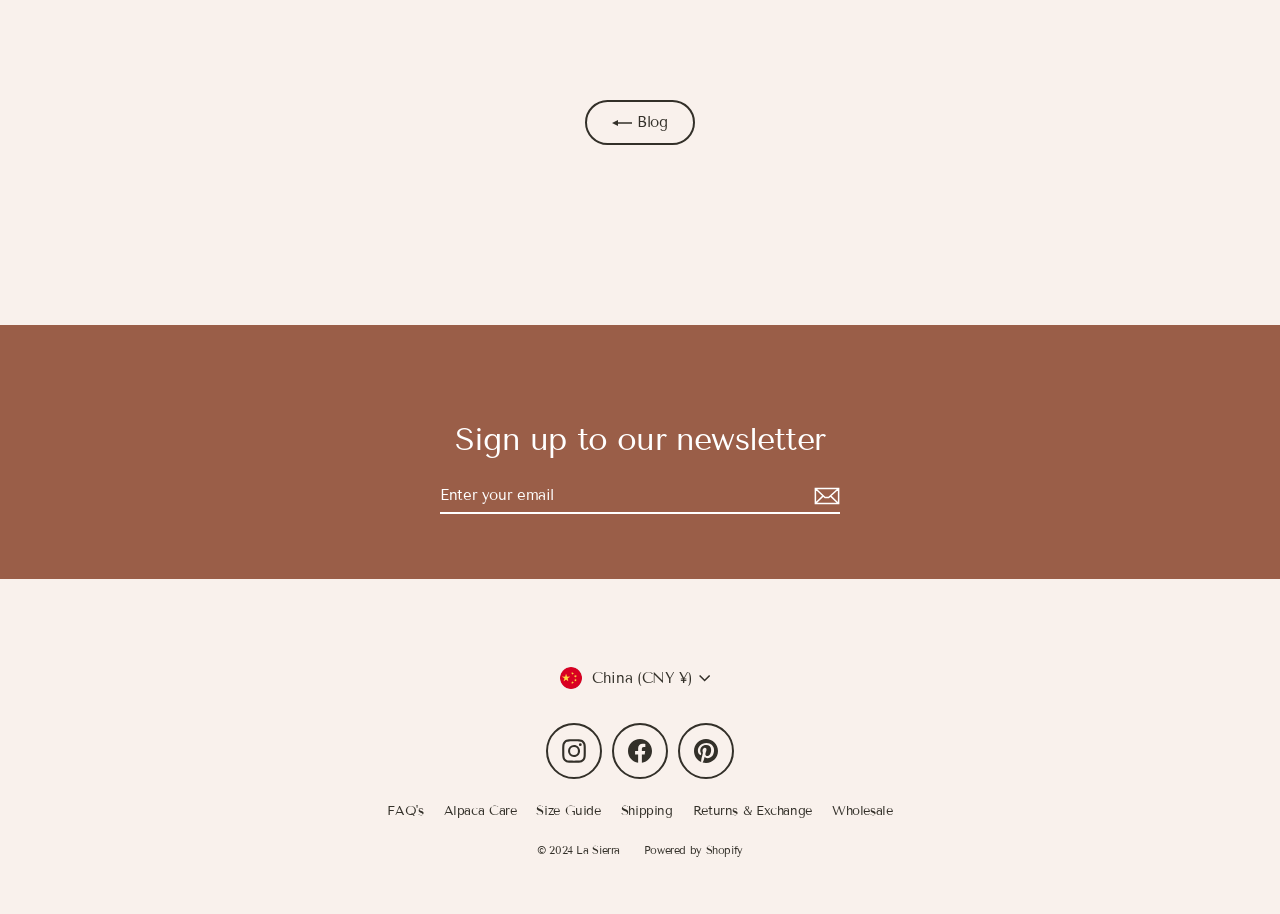Please determine the bounding box coordinates of the clickable area required to carry out the following instruction: "Follow on Instagram". The coordinates must be four float numbers between 0 and 1, represented as [left, top, right, bottom].

[0.427, 0.791, 0.47, 0.852]